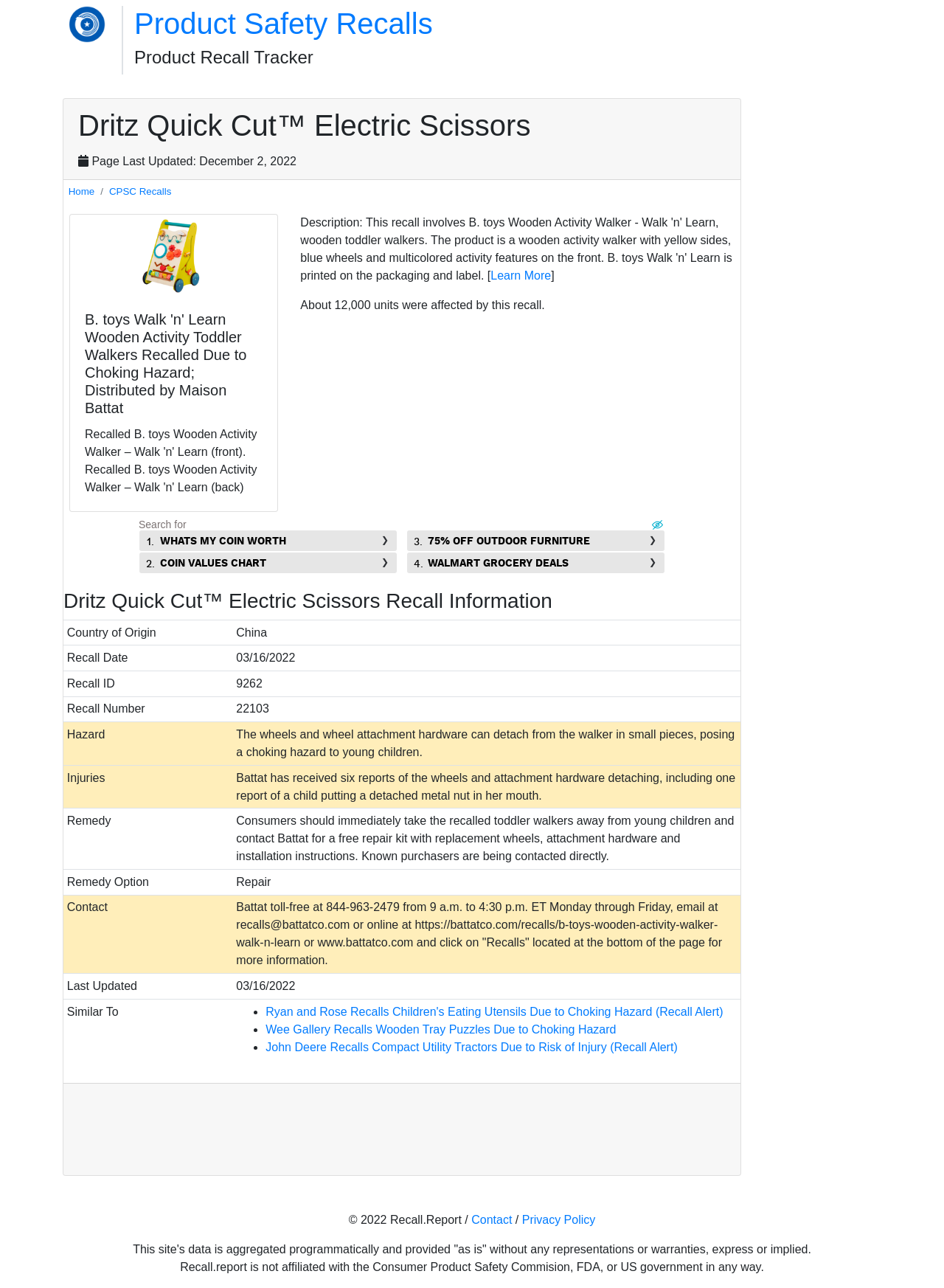How many units were affected by this recall?
Respond to the question with a single word or phrase according to the image.

About 12,000